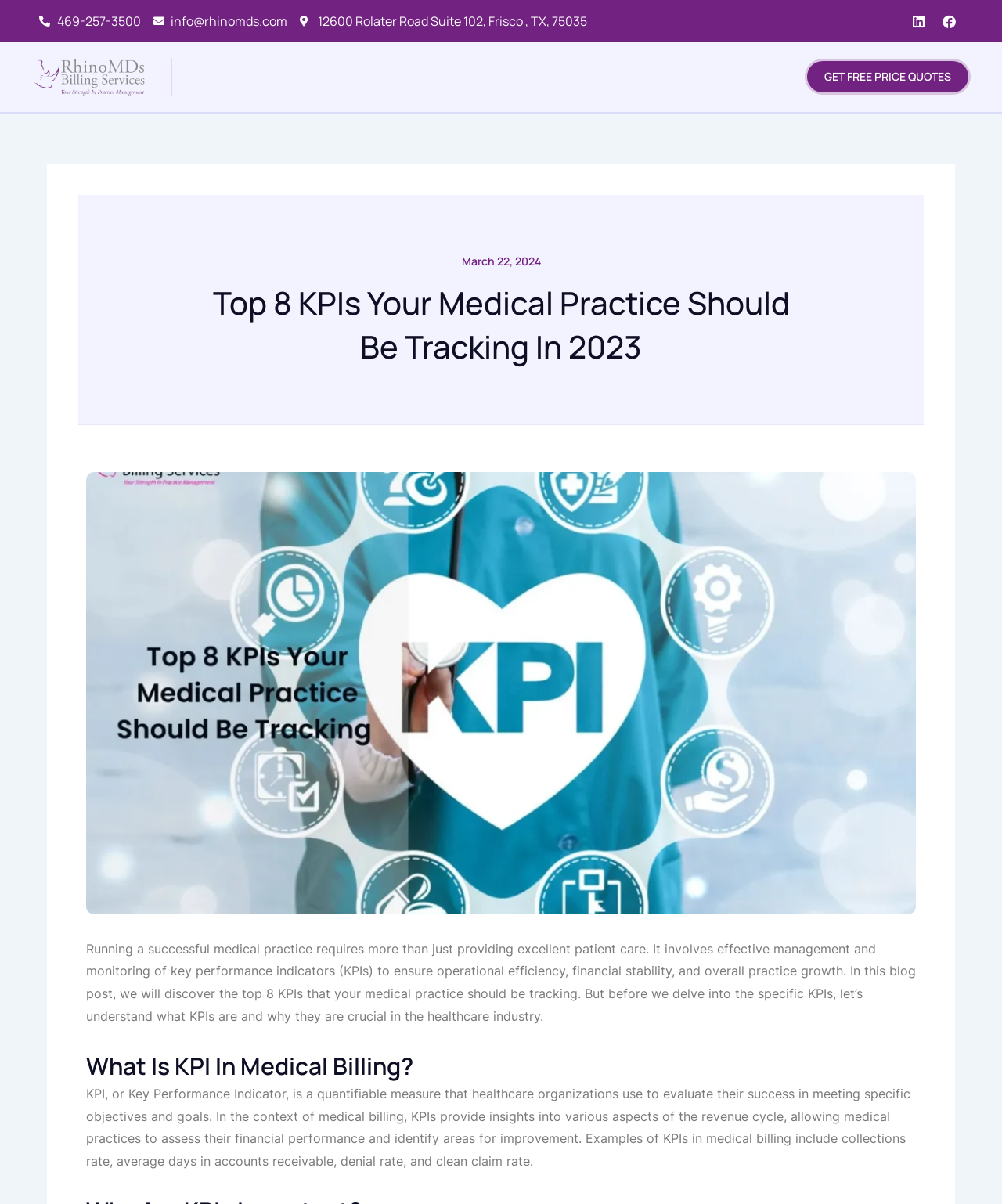What is the definition of KPI in medical billing?
Using the image as a reference, answer the question in detail.

I read the StaticText element that defines KPI in medical billing, which states that 'KPI, or Key Performance Indicator, is a quantifiable measure that healthcare organizations use to evaluate their success in meeting specific objectives and goals'.